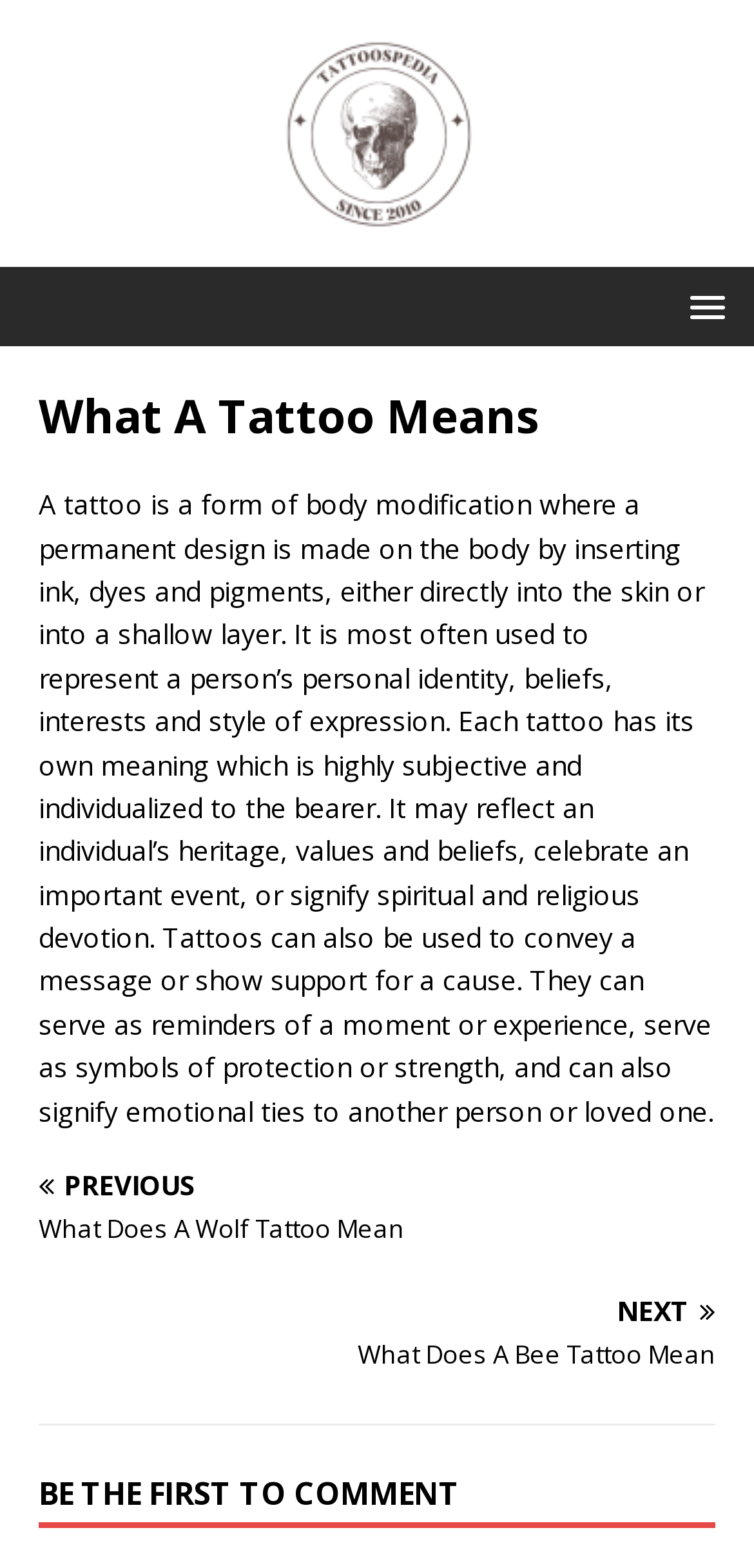Please provide a detailed answer to the question below based on the screenshot: 
What is the purpose of the links 'PREVIOUS' and 'NEXT'?

The links 'PREVIOUS' and 'NEXT' are likely used for navigation between different tattoo-related articles or pages, allowing users to access related content easily.